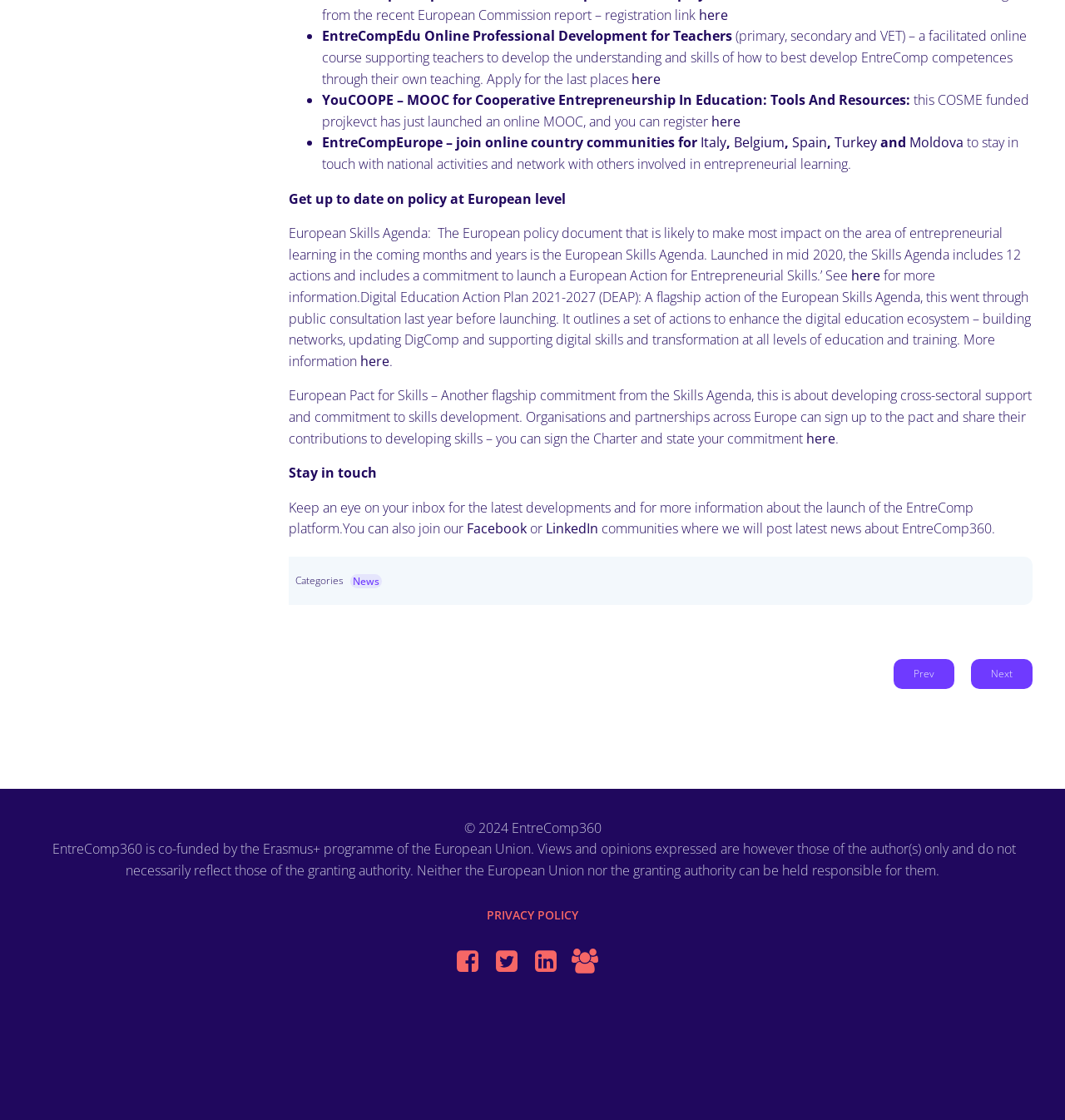Answer the question below using just one word or a short phrase: 
How many countries are mentioned for EntreCompEurope?

6